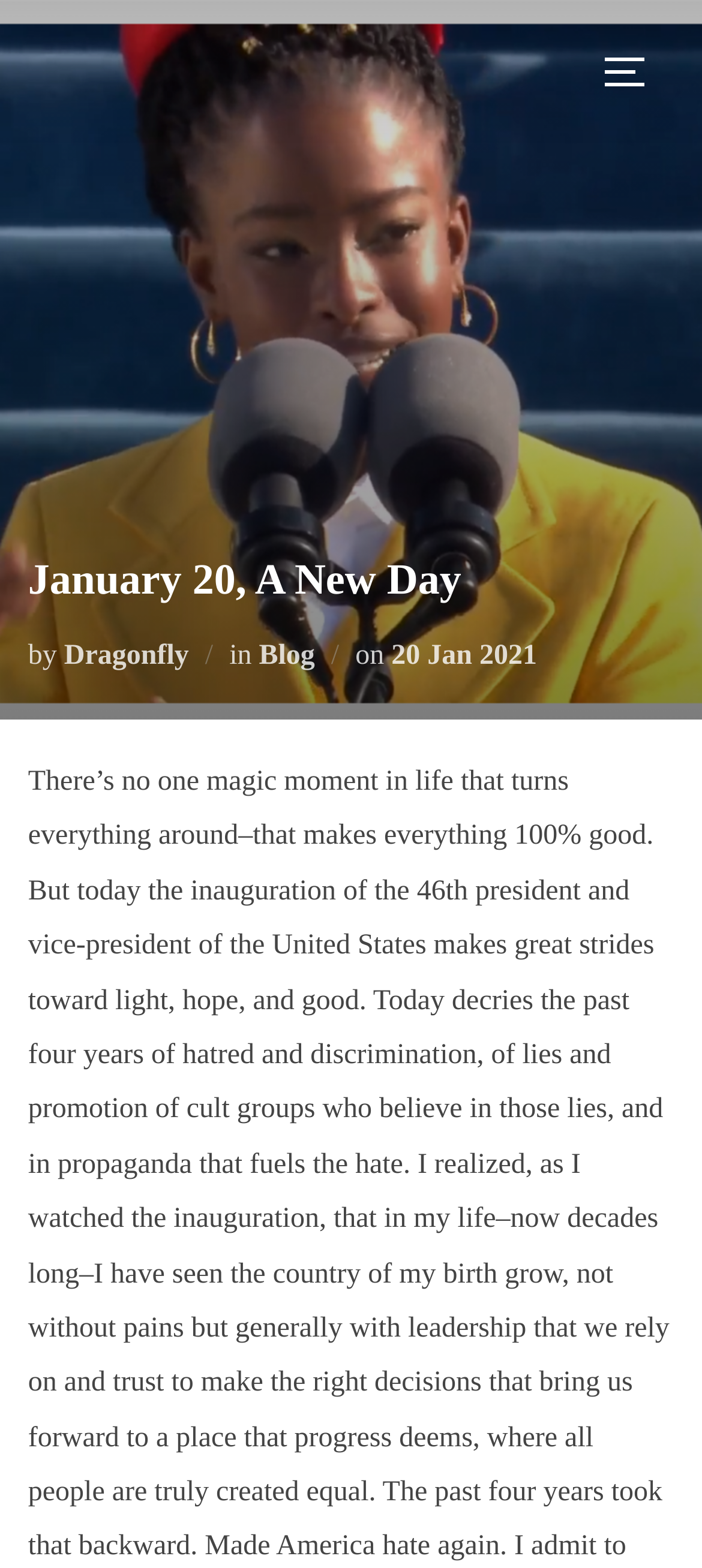Bounding box coordinates must be specified in the format (top-left x, top-left y, bottom-right x, bottom-right y). All values should be floating point numbers between 0 and 1. What are the bounding box coordinates of the UI element described as: Toggle sidebar & navigation

[0.857, 0.021, 0.96, 0.071]